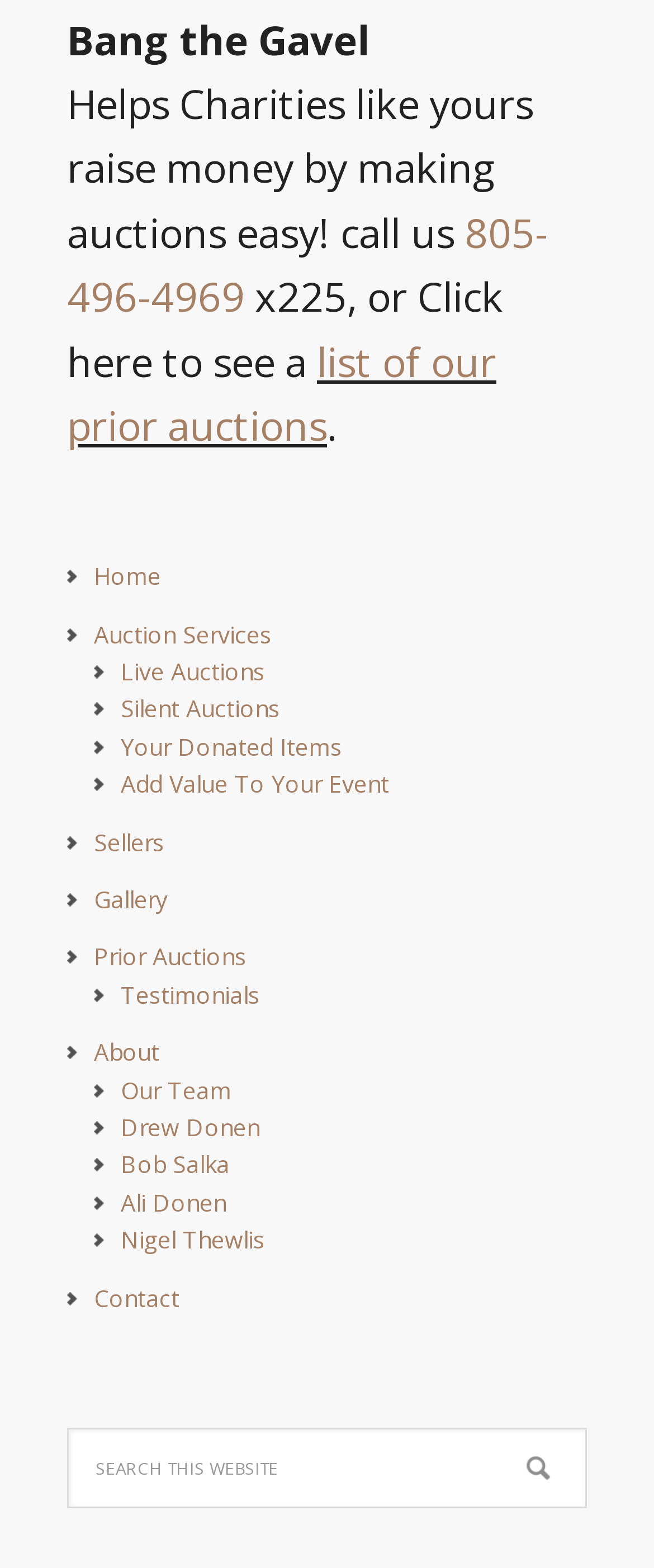Reply to the question with a single word or phrase:
How can users search the website?

Using the search box